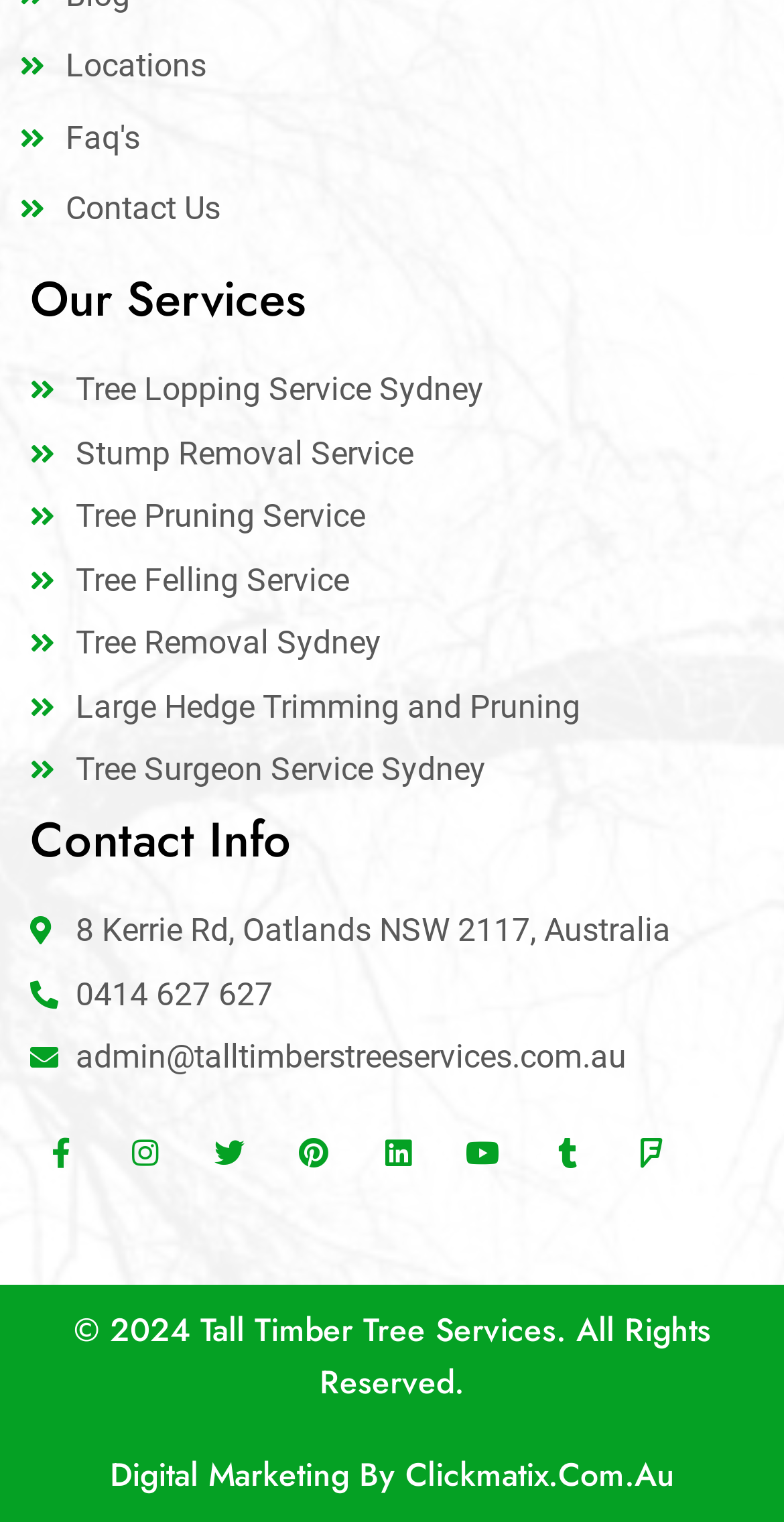Identify the bounding box coordinates of the clickable region to carry out the given instruction: "Contact Us".

None